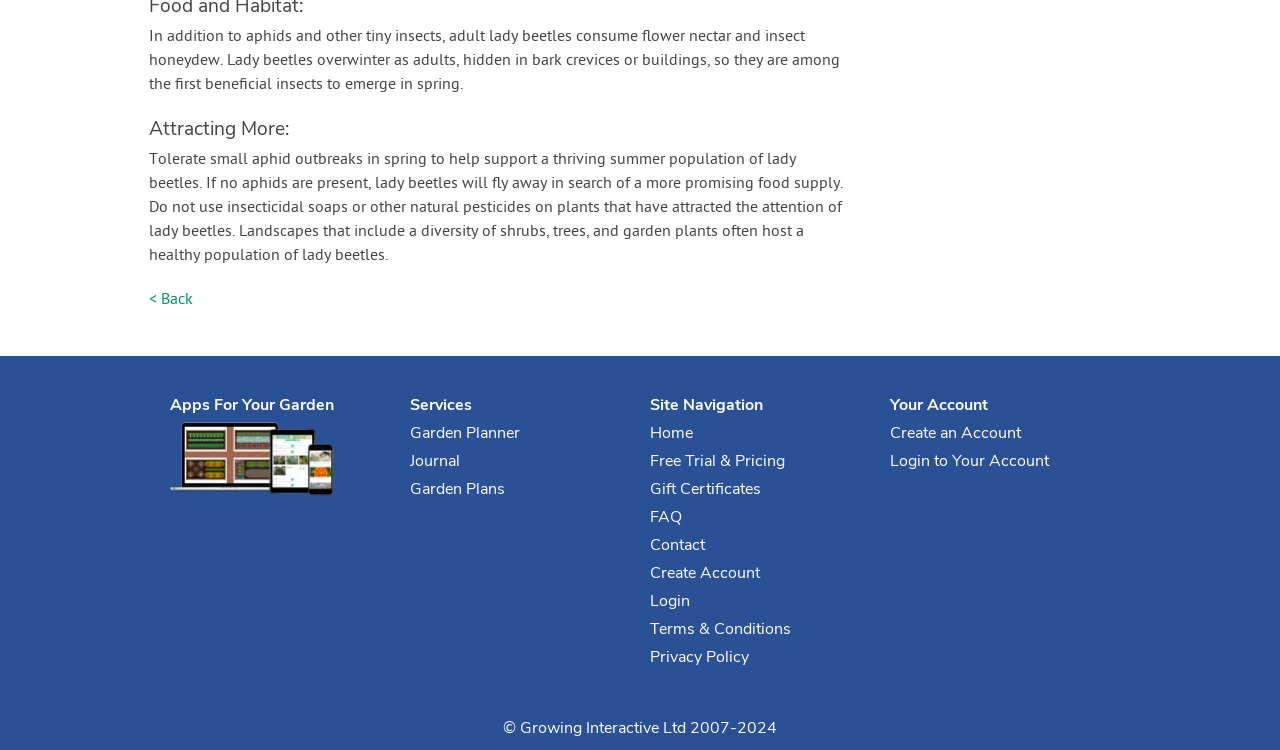Locate the bounding box coordinates of the segment that needs to be clicked to meet this instruction: "Create an Account".

[0.695, 0.558, 0.798, 0.596]